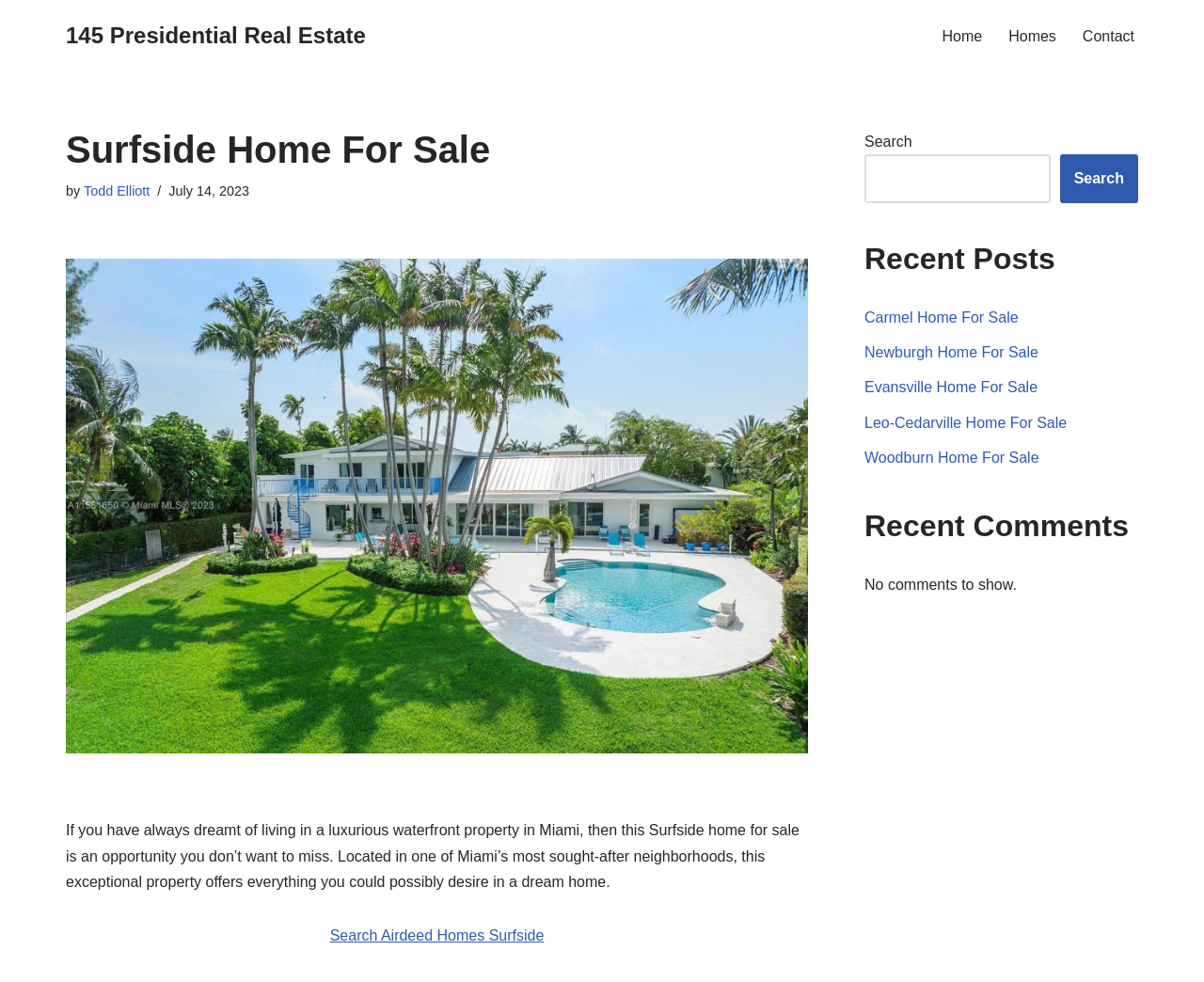Pinpoint the bounding box coordinates of the area that must be clicked to complete this instruction: "View Surfside home details".

[0.055, 0.017, 0.304, 0.056]